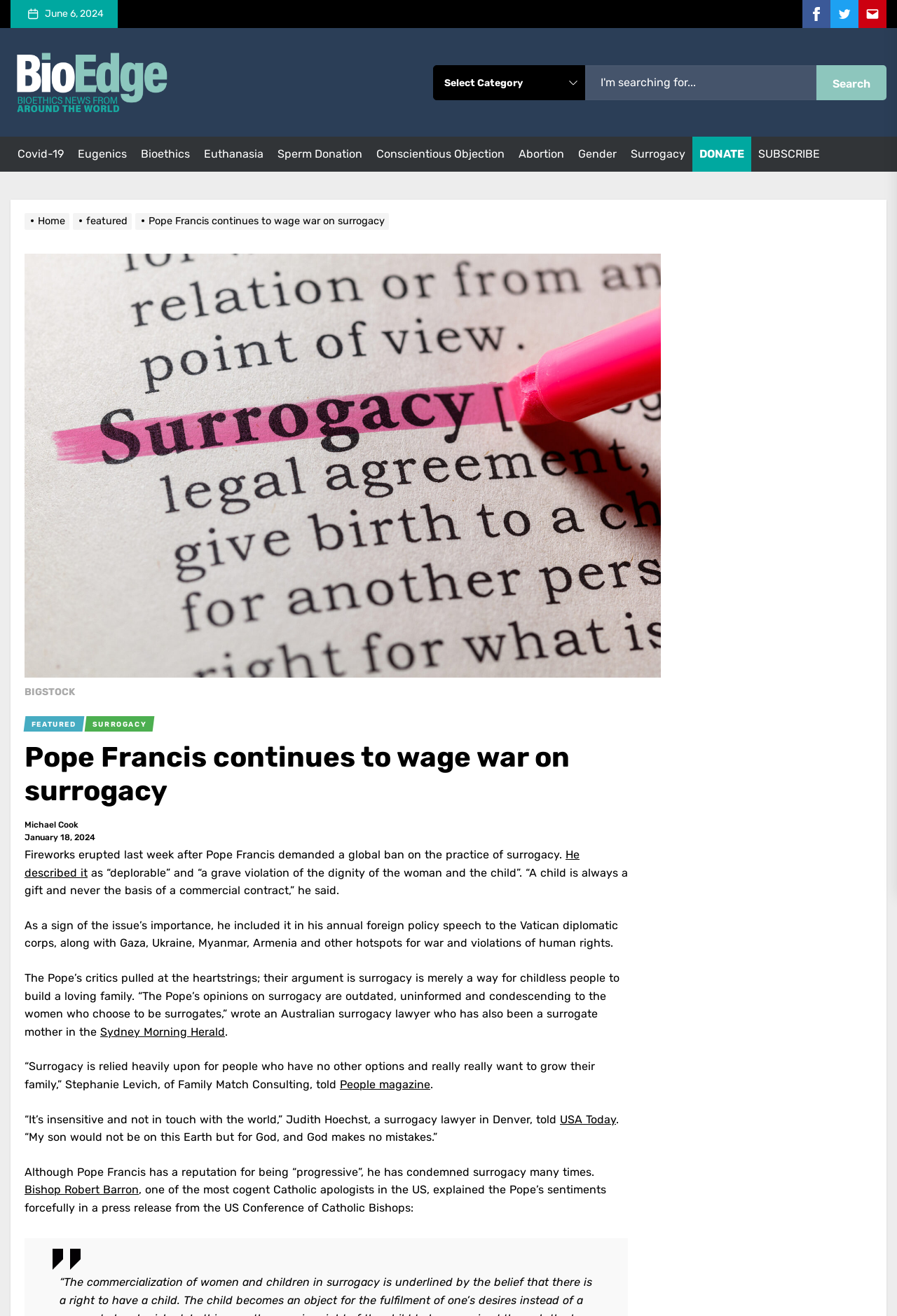Kindly determine the bounding box coordinates for the clickable area to achieve the given instruction: "Explore 'Dishes'".

None